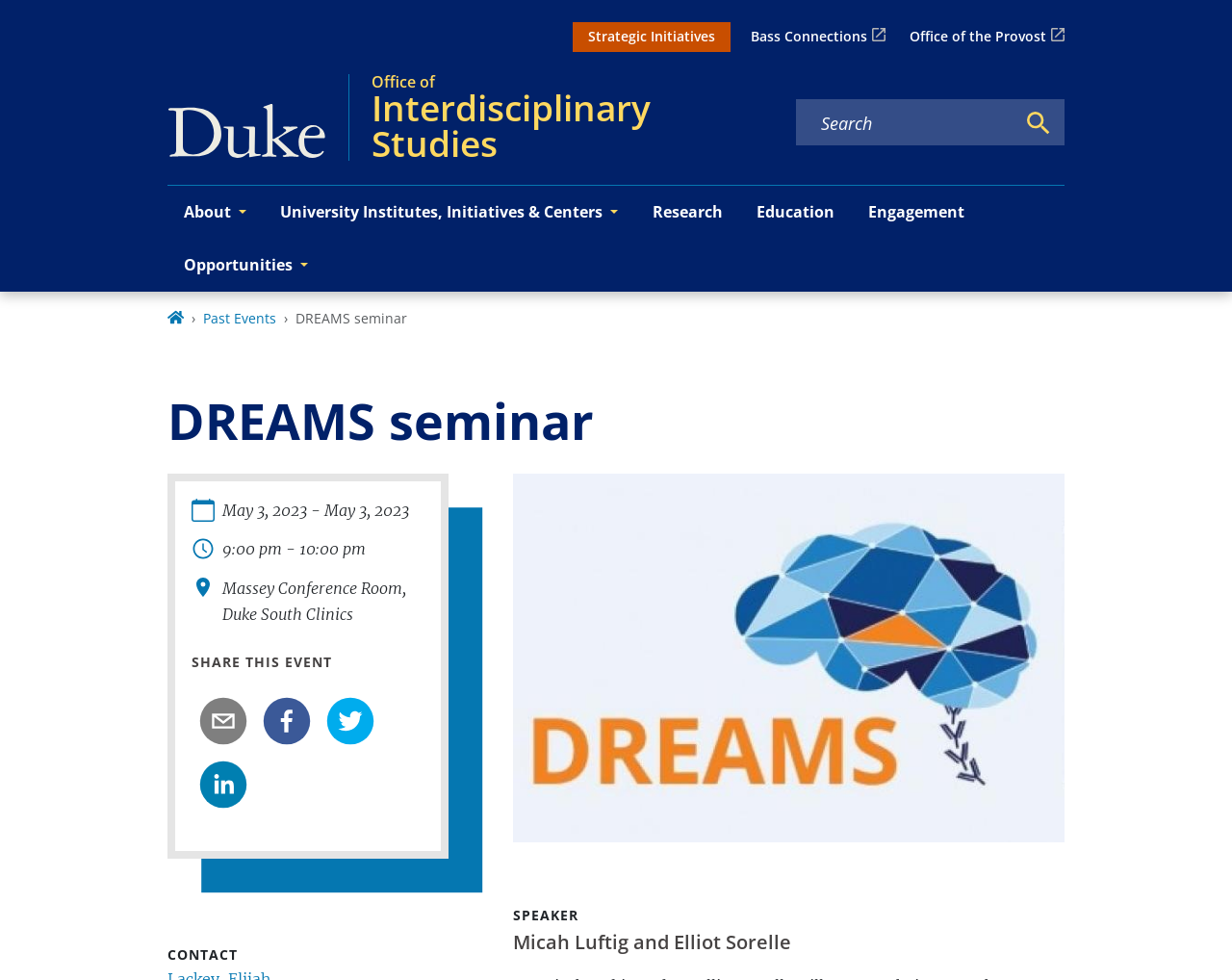Determine the bounding box coordinates of the target area to click to execute the following instruction: "Search for keywords."

[0.647, 0.114, 0.823, 0.138]